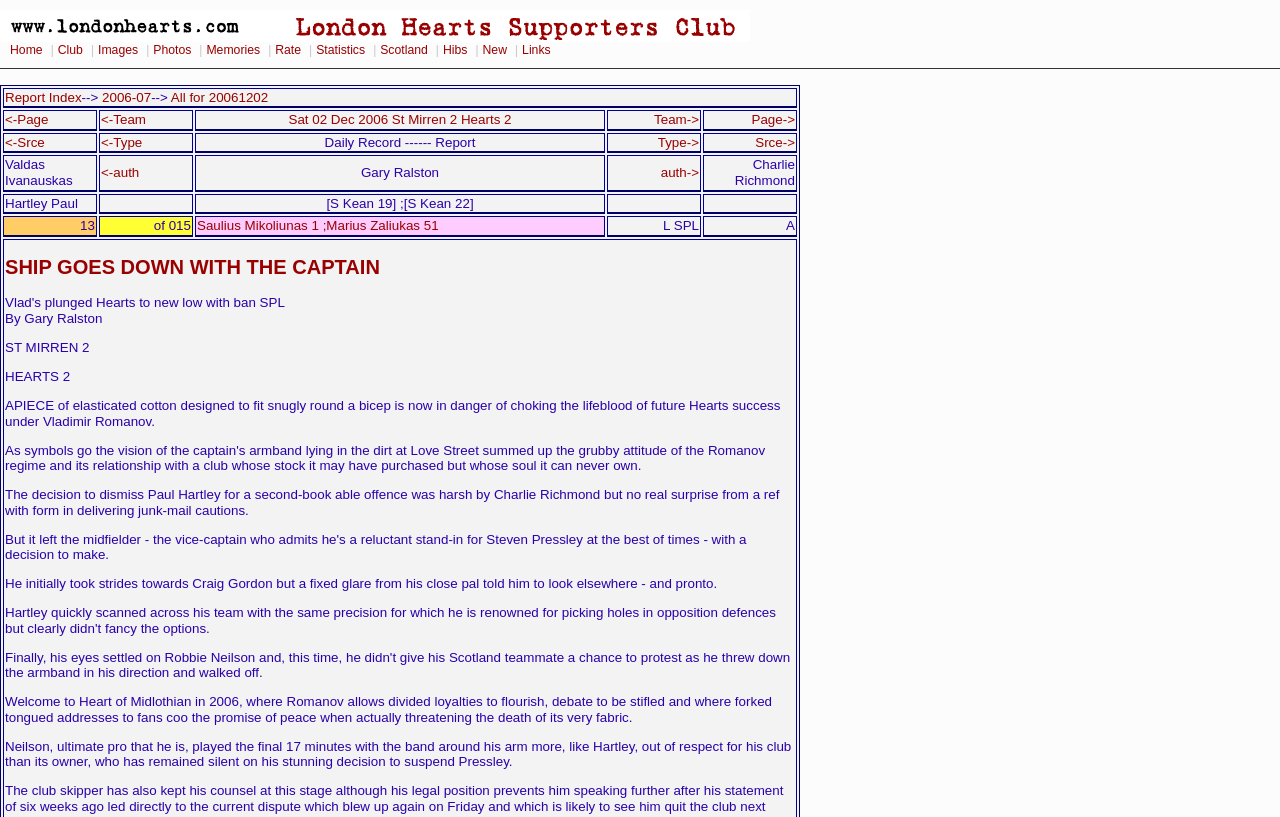Based on the image, provide a detailed and complete answer to the question: 
What is the name of the author of this article?

I found the answer by looking at the text 'By Gary Ralston' which is located below the main heading 'SHIP GOES DOWN WITH THE CAPTAIN'.